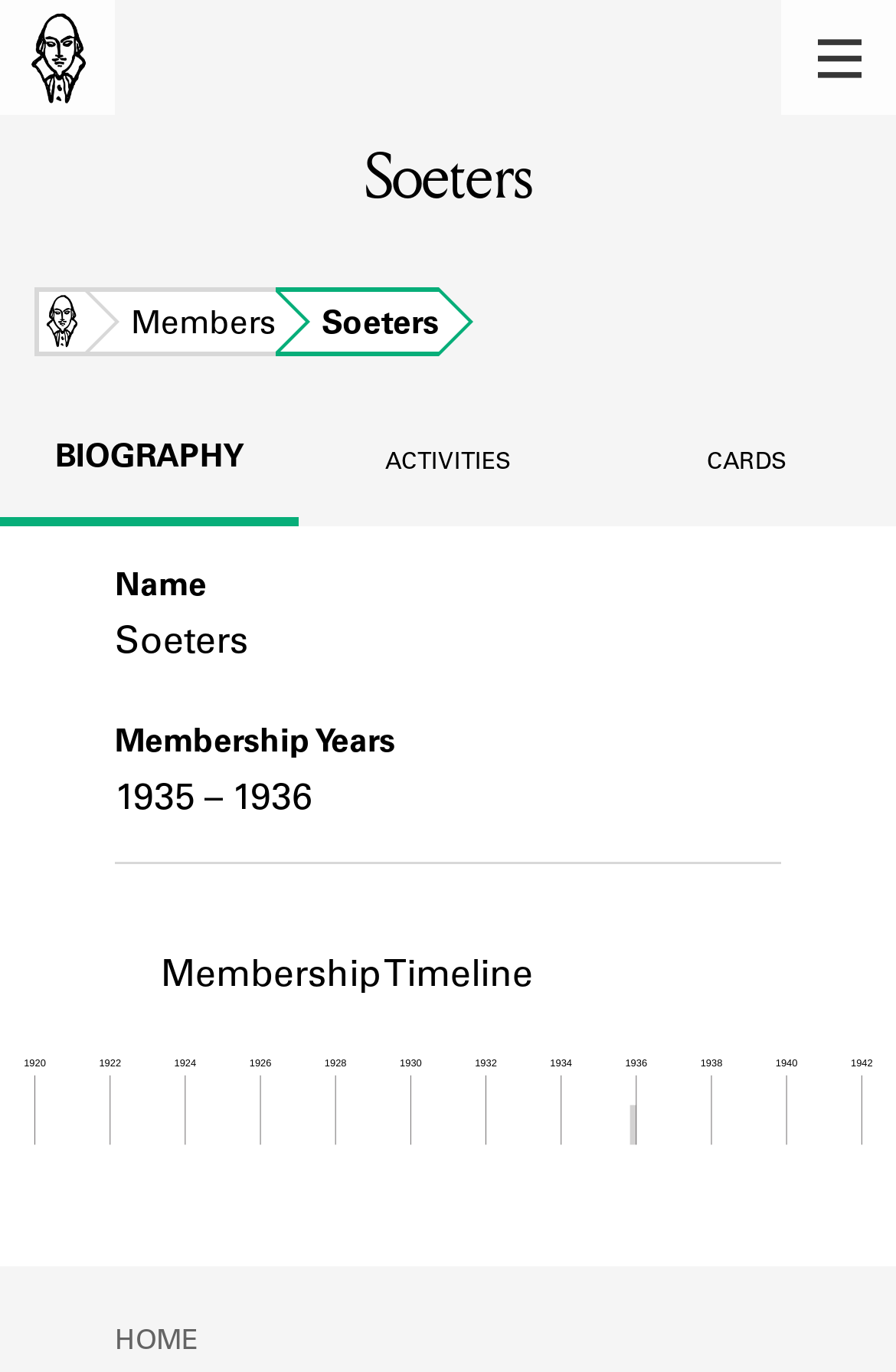Using the format (top-left x, top-left y, bottom-right x, bottom-right y), provide the bounding box coordinates for the described UI element. All values should be floating point numbers between 0 and 1: alt="Open main menu"

[0.872, 0.0, 1.0, 0.084]